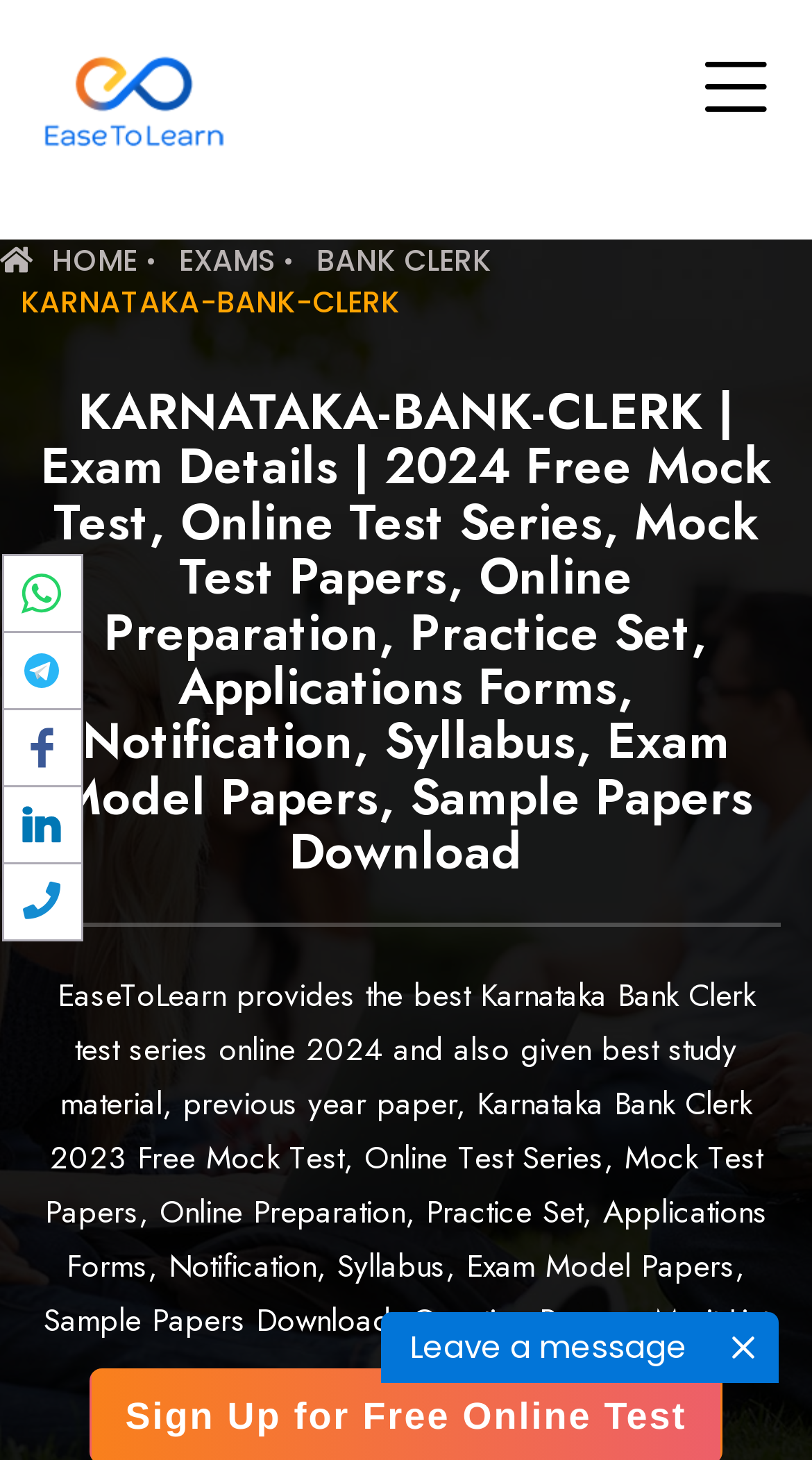Calculate the bounding box coordinates for the UI element based on the following description: "Home". Ensure the coordinates are four float numbers between 0 and 1, i.e., [left, top, right, bottom].

[0.0, 0.164, 0.169, 0.193]